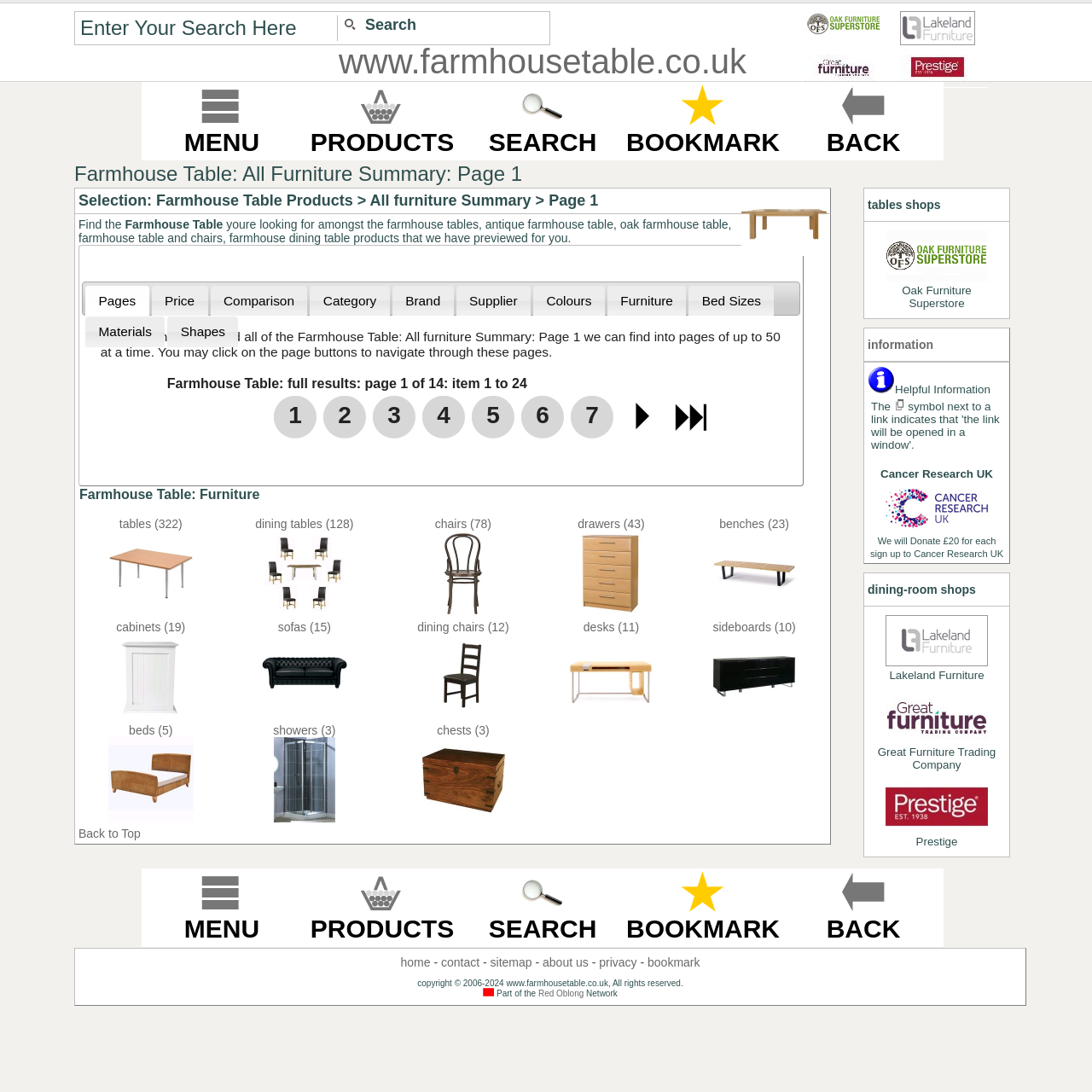Use one word or a short phrase to answer the question provided: 
What is the website's main category?

Furniture